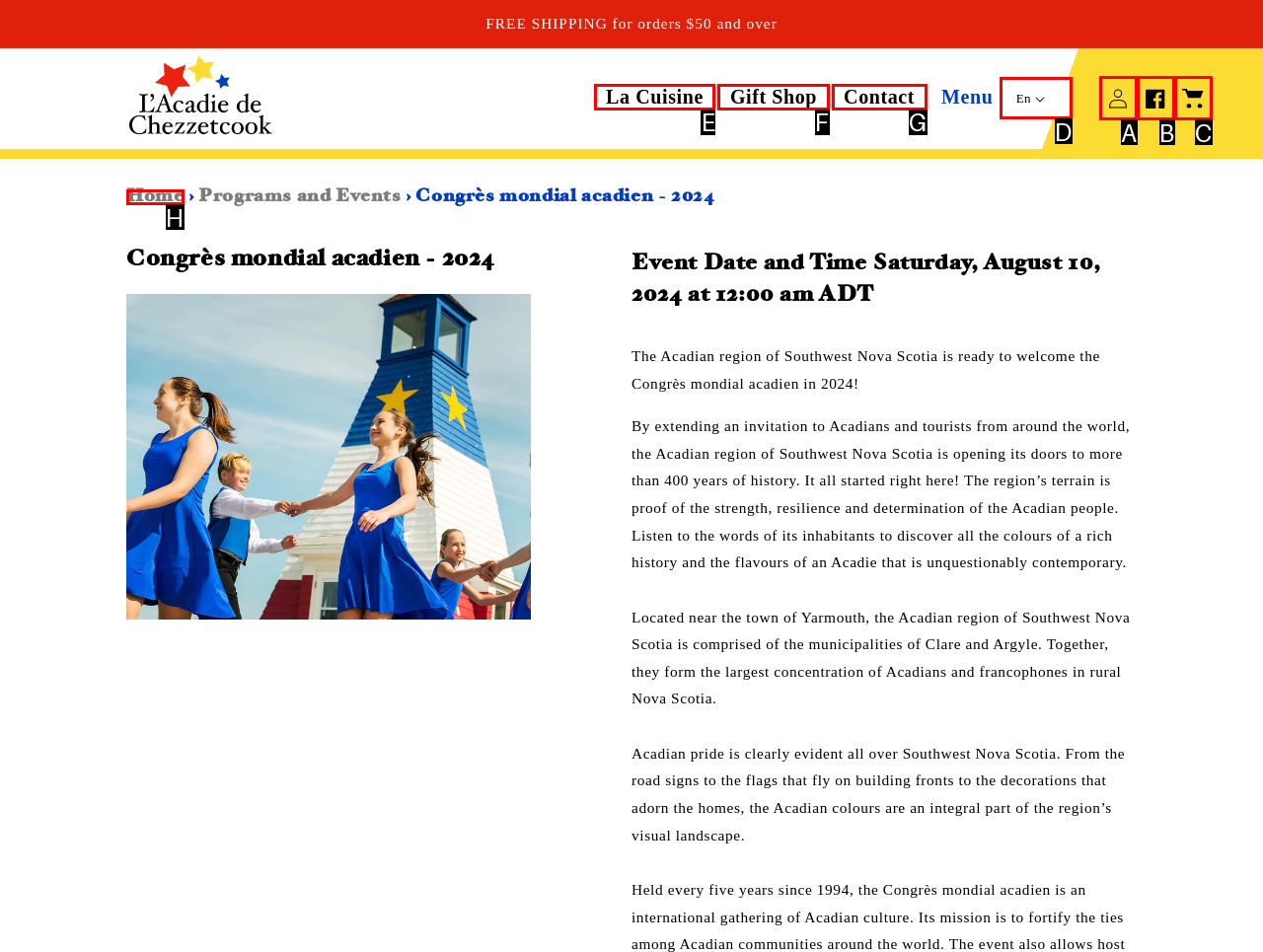Identify the option that corresponds to: Log in
Respond with the corresponding letter from the choices provided.

A